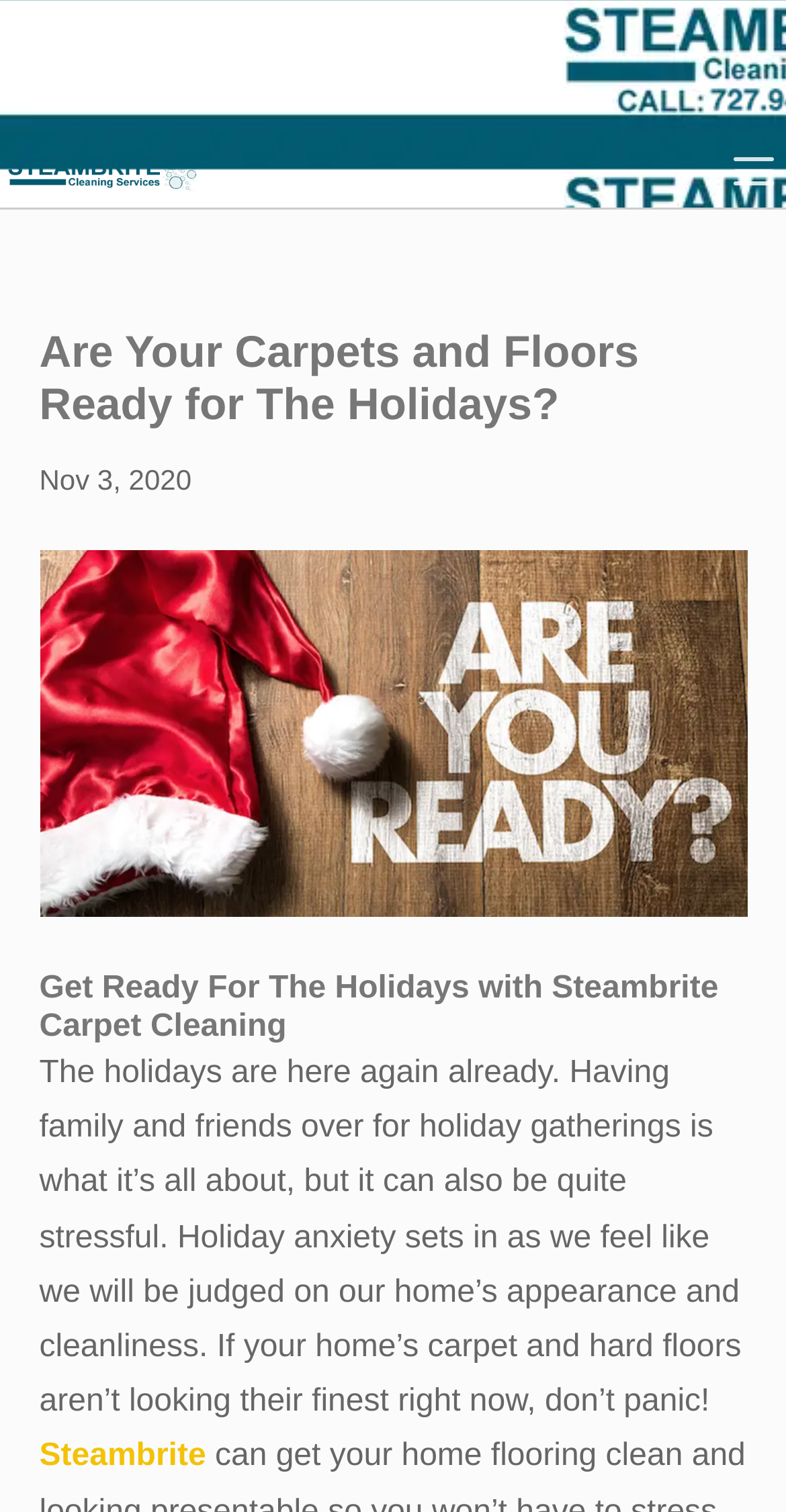Describe all significant elements and features of the webpage.

The webpage appears to be a blog post or article about preparing one's home for the holiday season, specifically focusing on carpet and floor cleanliness. At the top of the page, there is a link to "Steambrite Carpet Cleaning Services" accompanied by a small image, likely a logo. 

Below this, there is a search bar that spans the entire width of the page. 

The main content of the page is divided into sections, with headings and paragraphs of text. The first heading reads "Are Your Carpets and Floors Ready for The Holidays?" and is followed by a date, "Nov 3, 2020". 

An image is placed below the date, which seems to depict a home ready for holiday guests. 

The next section is headed by "Get Ready For The Holidays with Steambrite Carpet Cleaning" and is followed by a lengthy paragraph of text. This paragraph discusses the stress of hosting holiday gatherings and the importance of having a clean home, specifically mentioning carpets and hard floors. The text also mentions Steambrite as a solution to this problem. 

At the very bottom of the page, there is another link to "Steambrite".